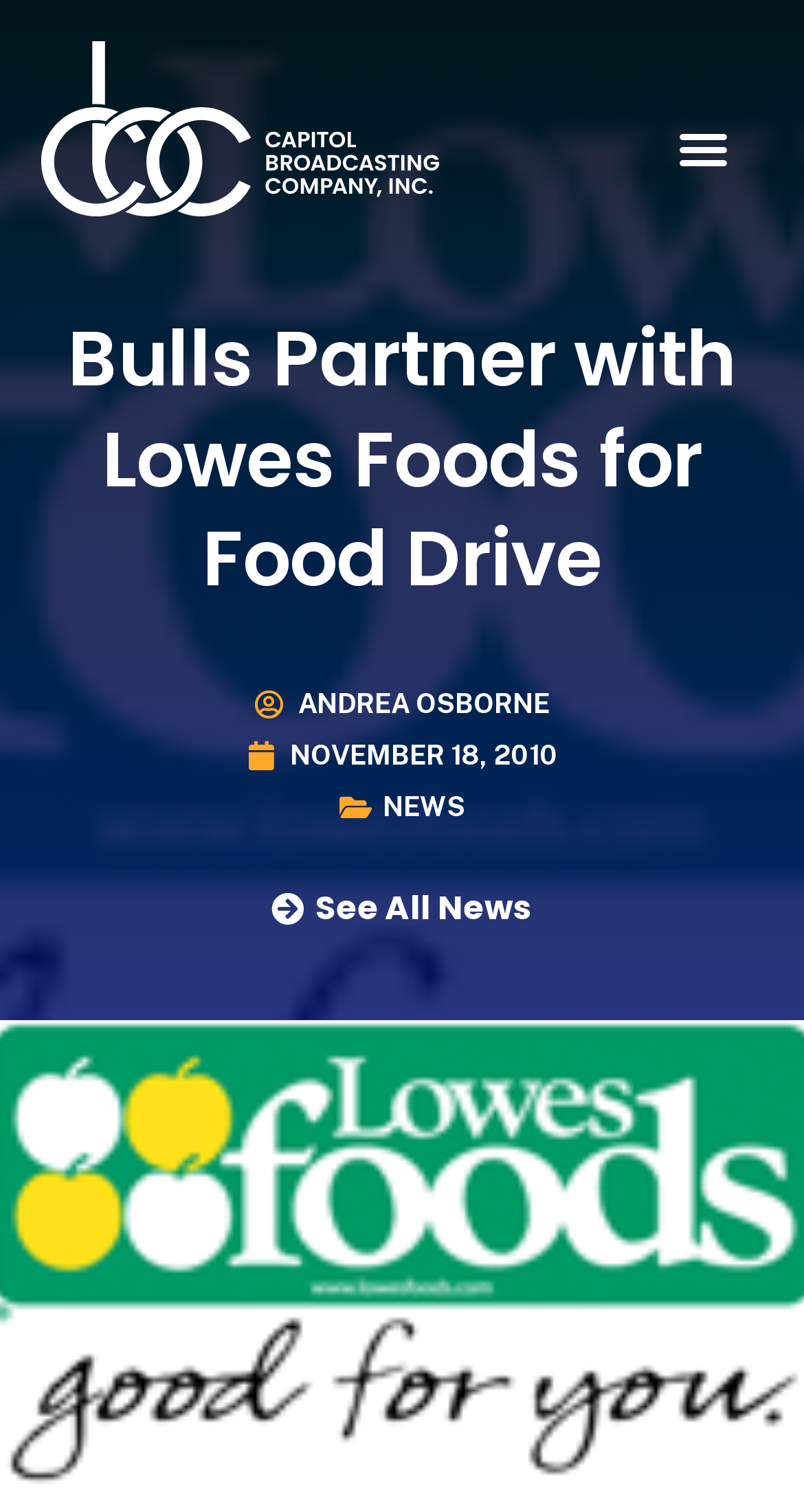What is the name of the author?
Based on the image, provide your answer in one word or phrase.

ANDREA OSBORNE